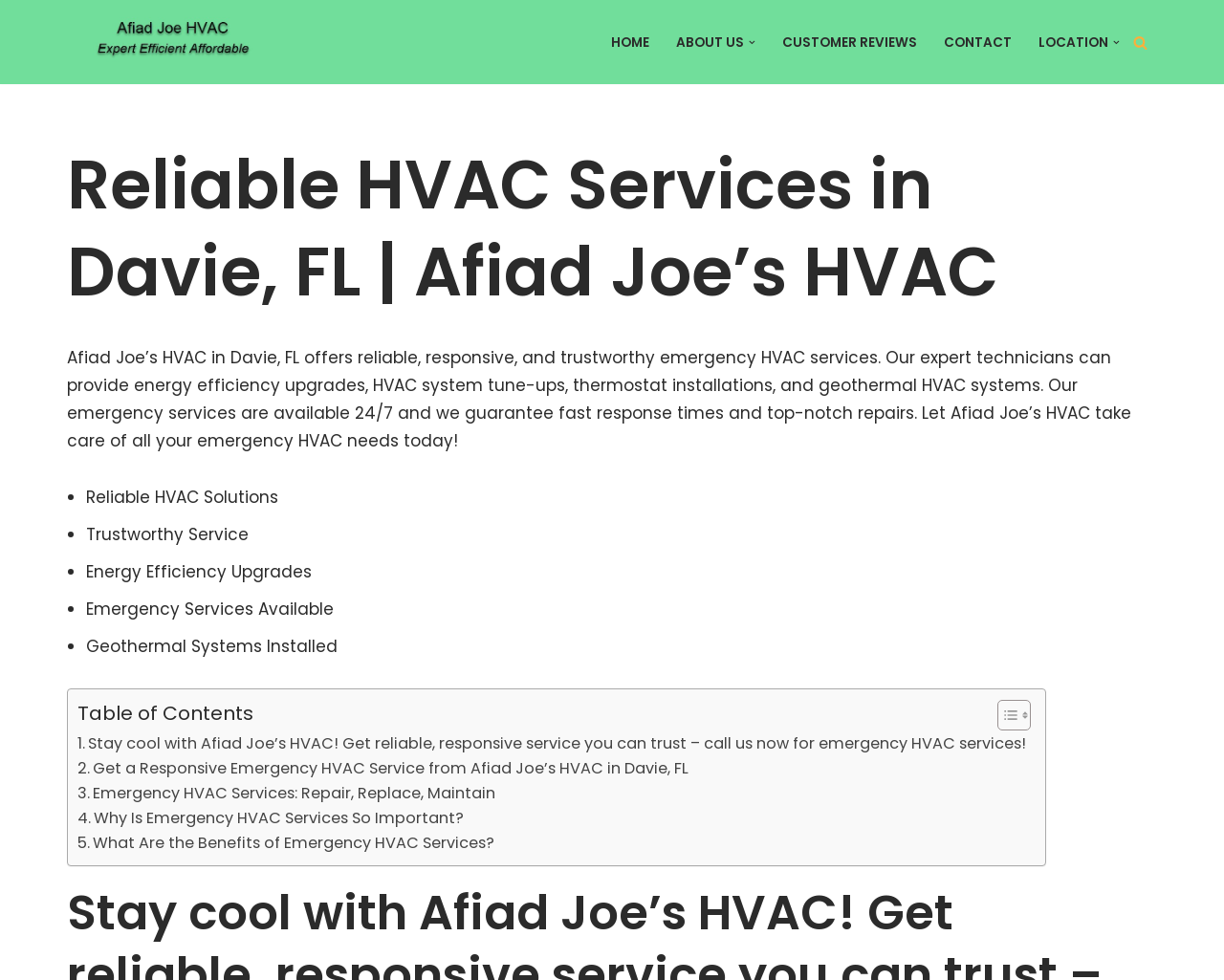Given the description: "Contact", determine the bounding box coordinates of the UI element. The coordinates should be formatted as four float numbers between 0 and 1, [left, top, right, bottom].

[0.771, 0.031, 0.827, 0.055]